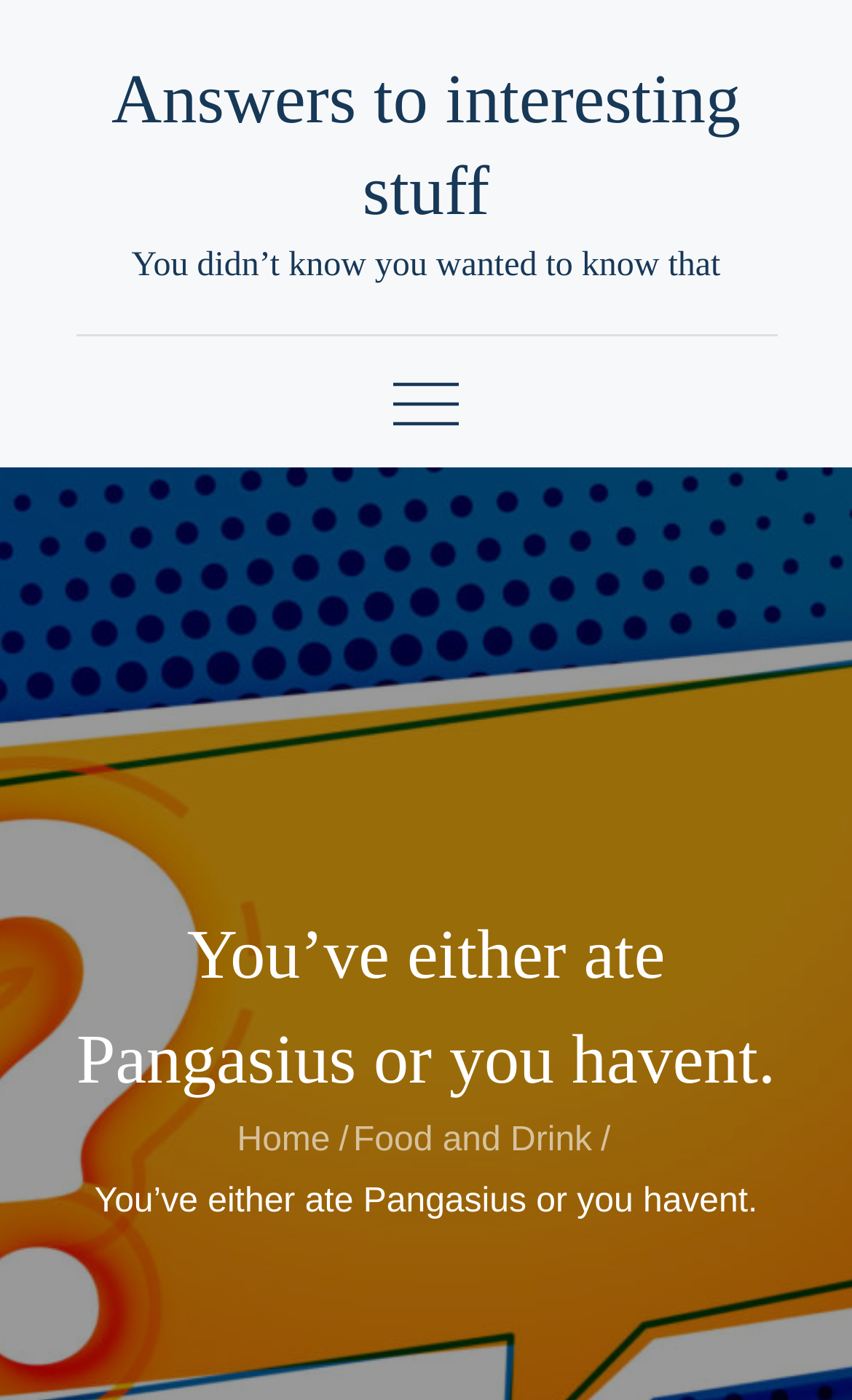Please find and provide the title of the webpage.

You’ve either ate Pangasius or you havent.